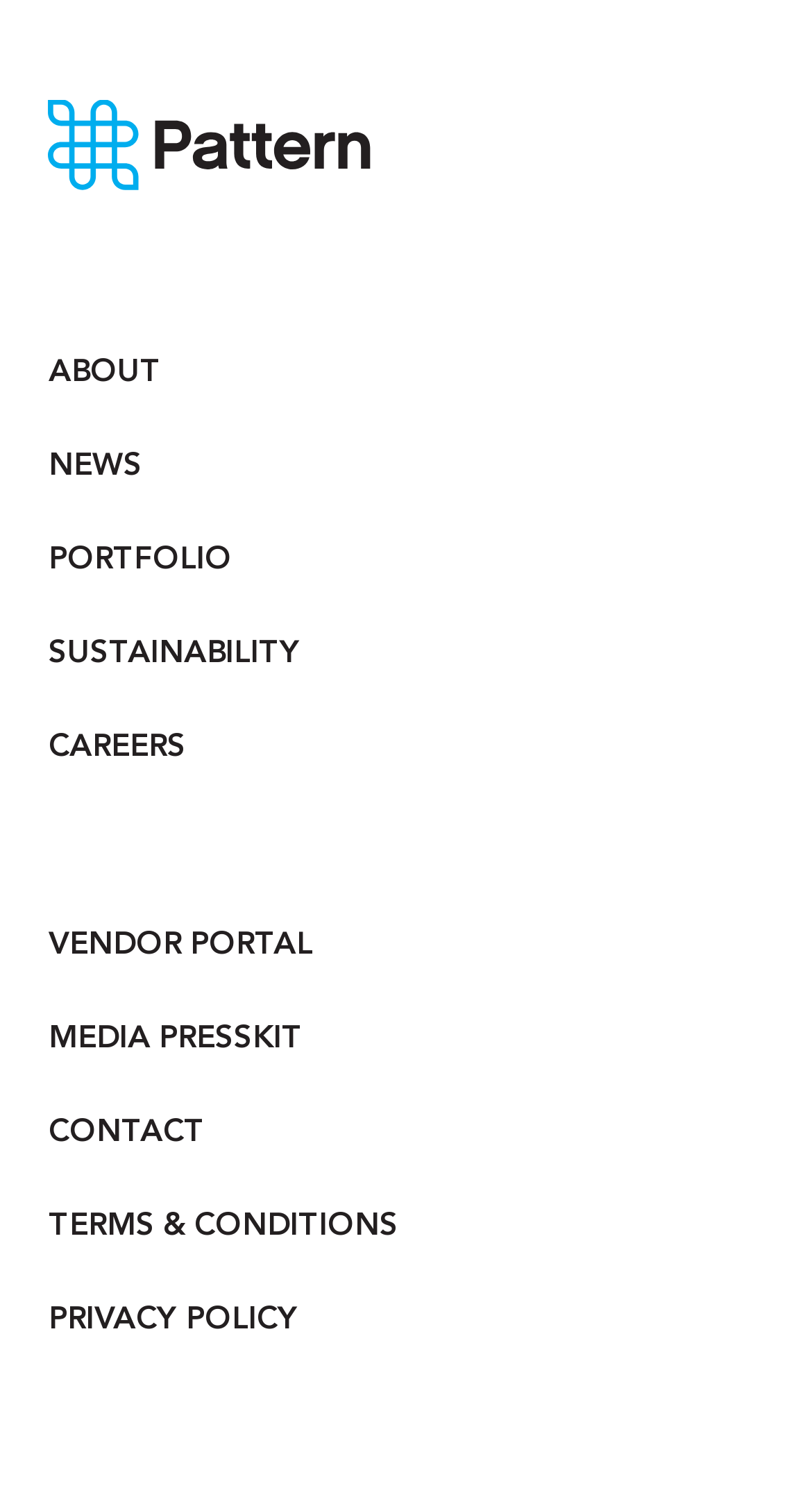Locate the bounding box coordinates of the element that needs to be clicked to carry out the instruction: "go to ABOUT page". The coordinates should be given as four float numbers ranging from 0 to 1, i.e., [left, top, right, bottom].

[0.06, 0.224, 0.94, 0.273]